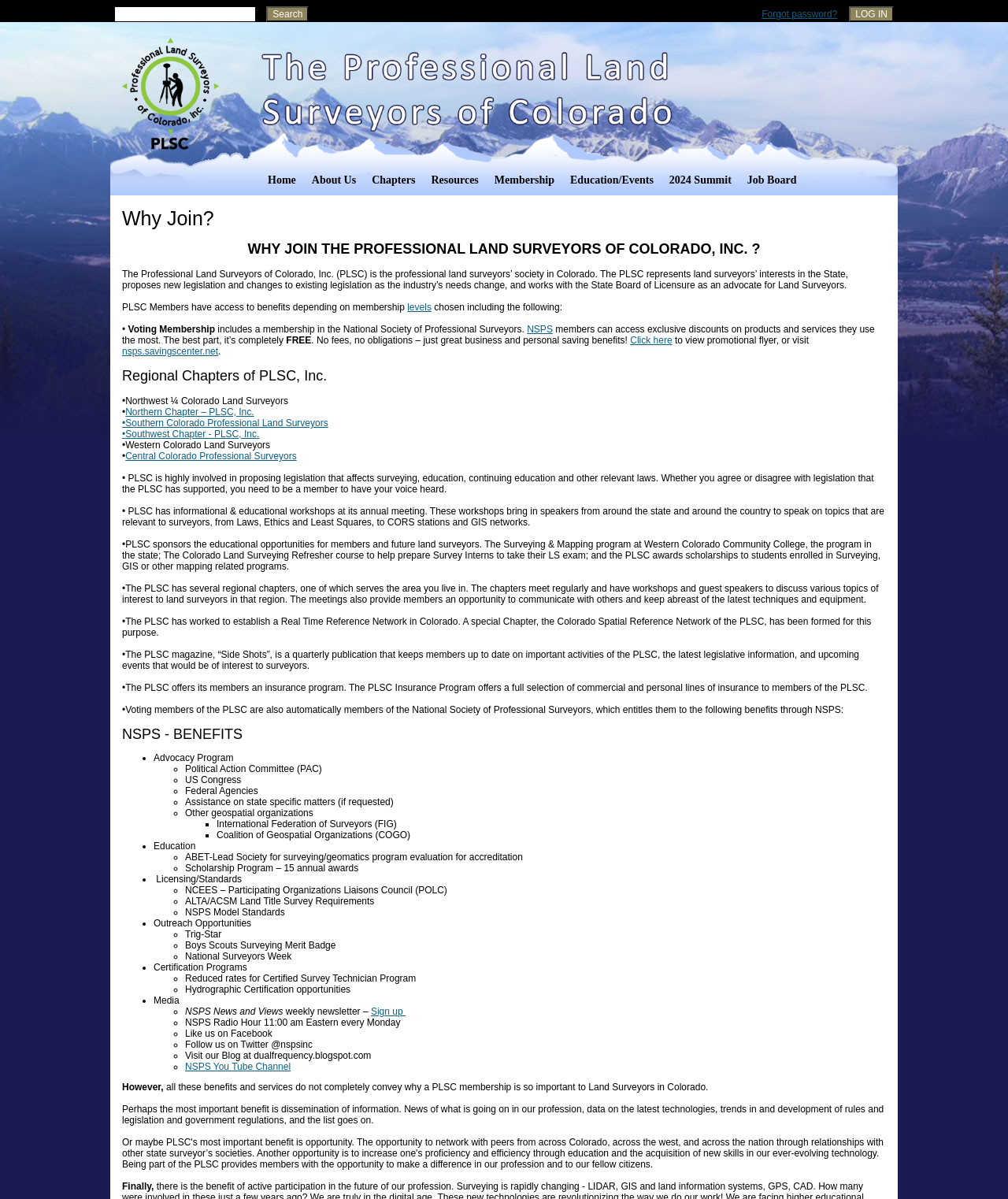Pinpoint the bounding box coordinates of the element you need to click to execute the following instruction: "View promotional flyer". The bounding box should be represented by four float numbers between 0 and 1, in the format [left, top, right, bottom].

[0.625, 0.279, 0.667, 0.288]